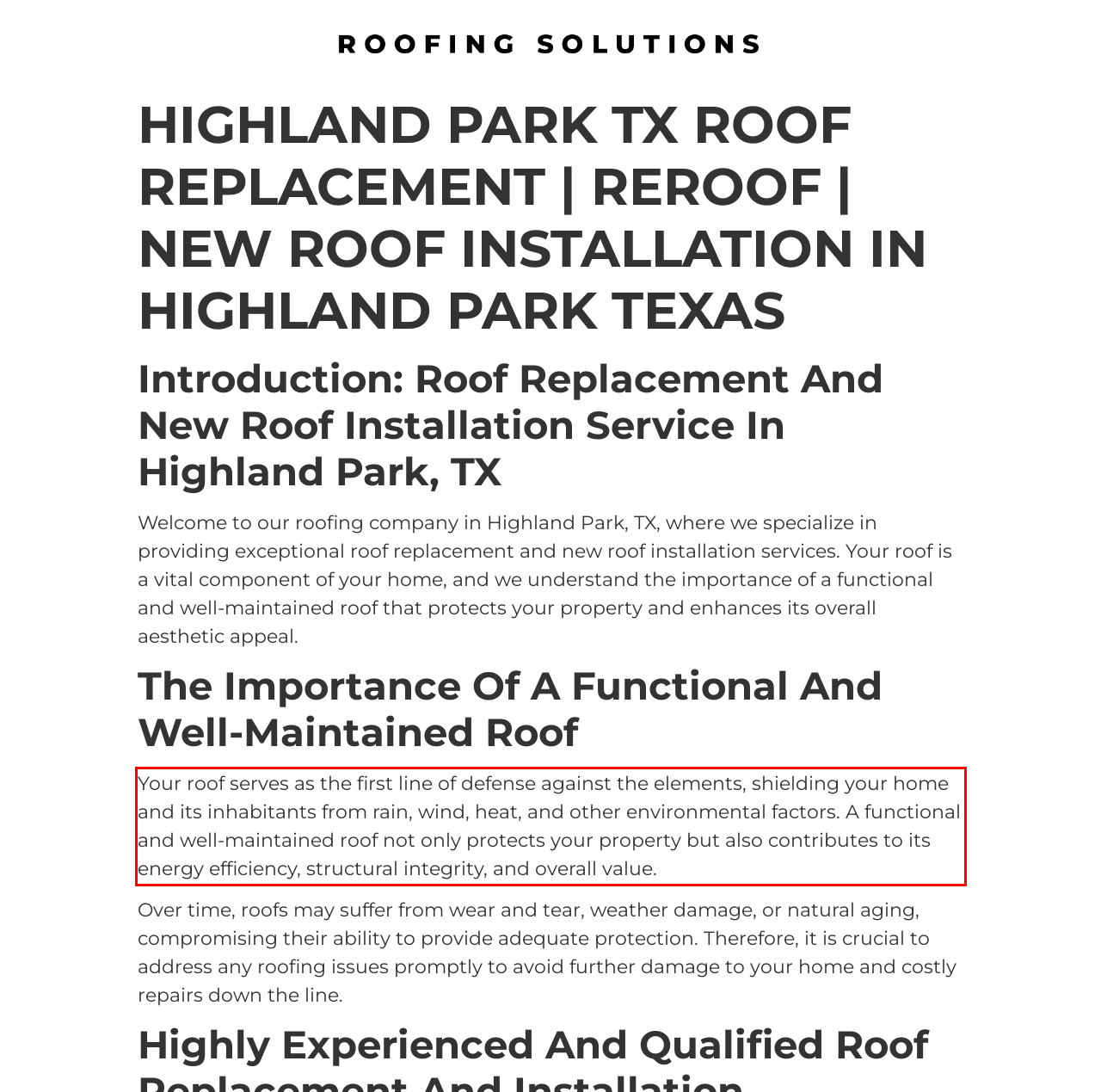You are presented with a webpage screenshot featuring a red bounding box. Perform OCR on the text inside the red bounding box and extract the content.

Your roof serves as the first line of defense against the elements, shielding your home and its inhabitants from rain, wind, heat, and other environmental factors. A functional and well-maintained roof not only protects your property but also contributes to its energy efficiency, structural integrity, and overall value.